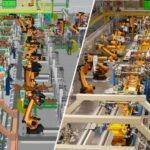What is the main difference between the two industrial environments shown?
Please interpret the details in the image and answer the question thoroughly.

The main difference between the two industrial environments shown is the level of technology integration, with the left side showcasing a high-tech assembly line with advanced robotic automation systems, representing the industrial metaverse, and the right side showing a traditional manufacturing setting with similar robotic machines engaged in assembly tasks.